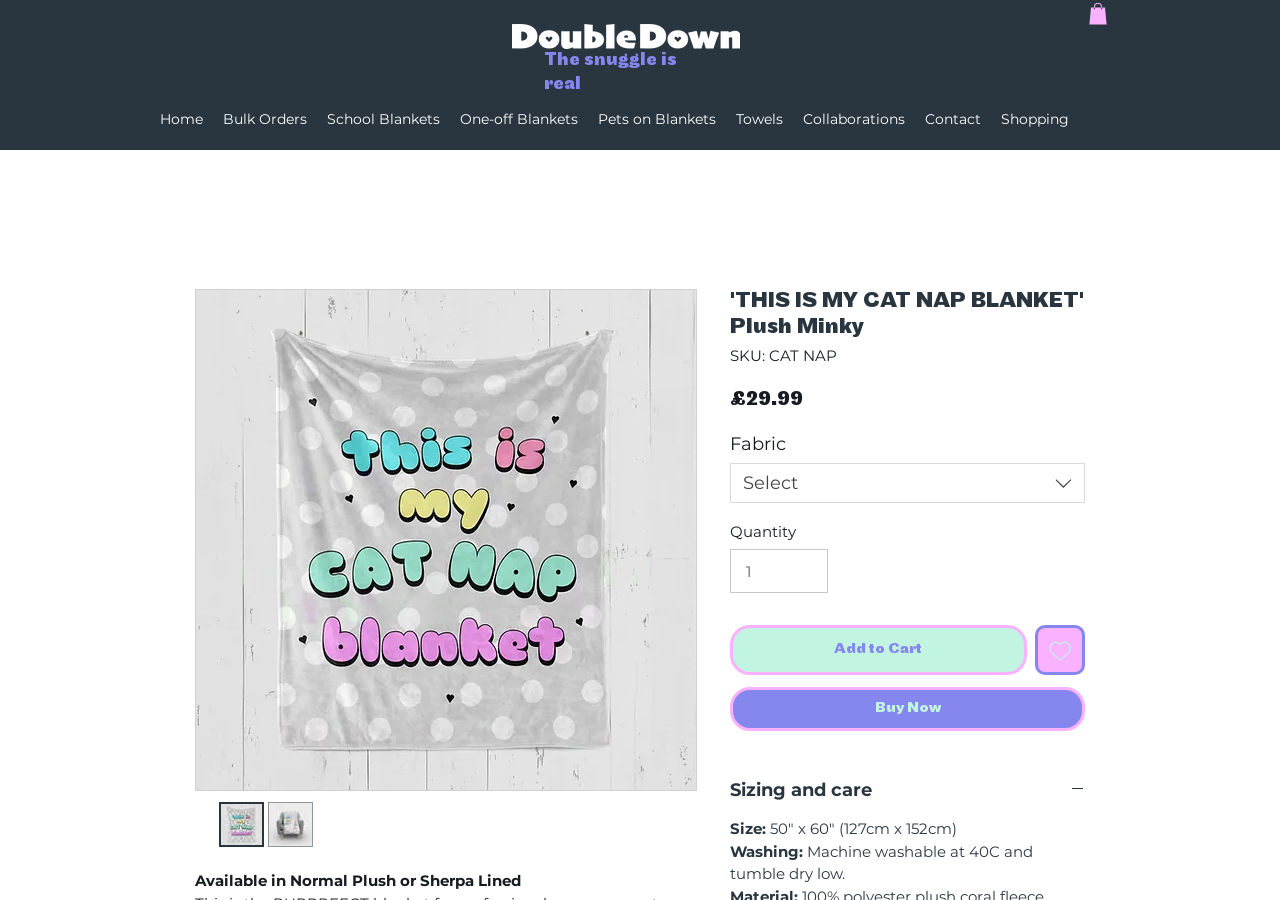Identify the bounding box coordinates for the element you need to click to achieve the following task: "View Sizing and care information". The coordinates must be four float values ranging from 0 to 1, formatted as [left, top, right, bottom].

[0.57, 0.866, 0.848, 0.89]